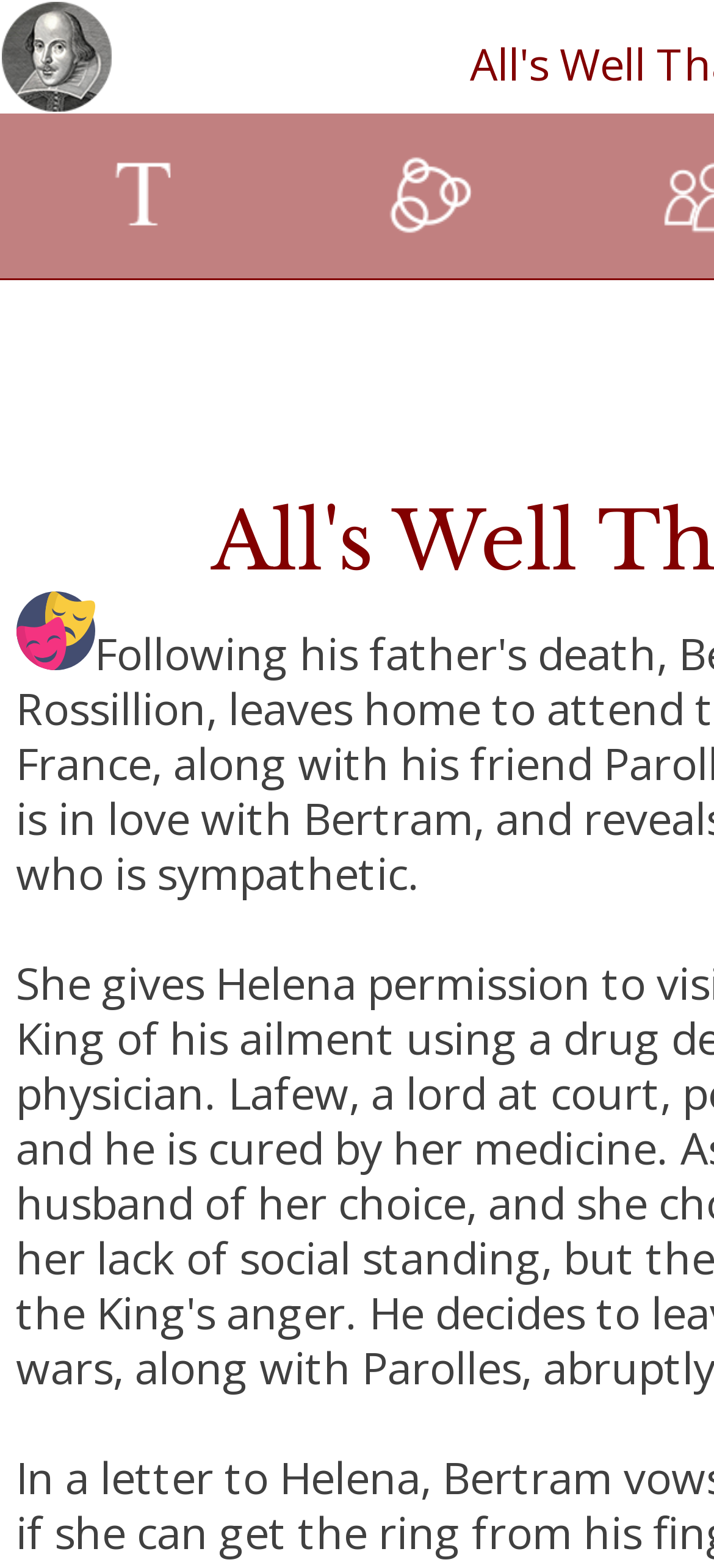Answer succinctly with a single word or phrase:
What is the width of the second link?

0.4